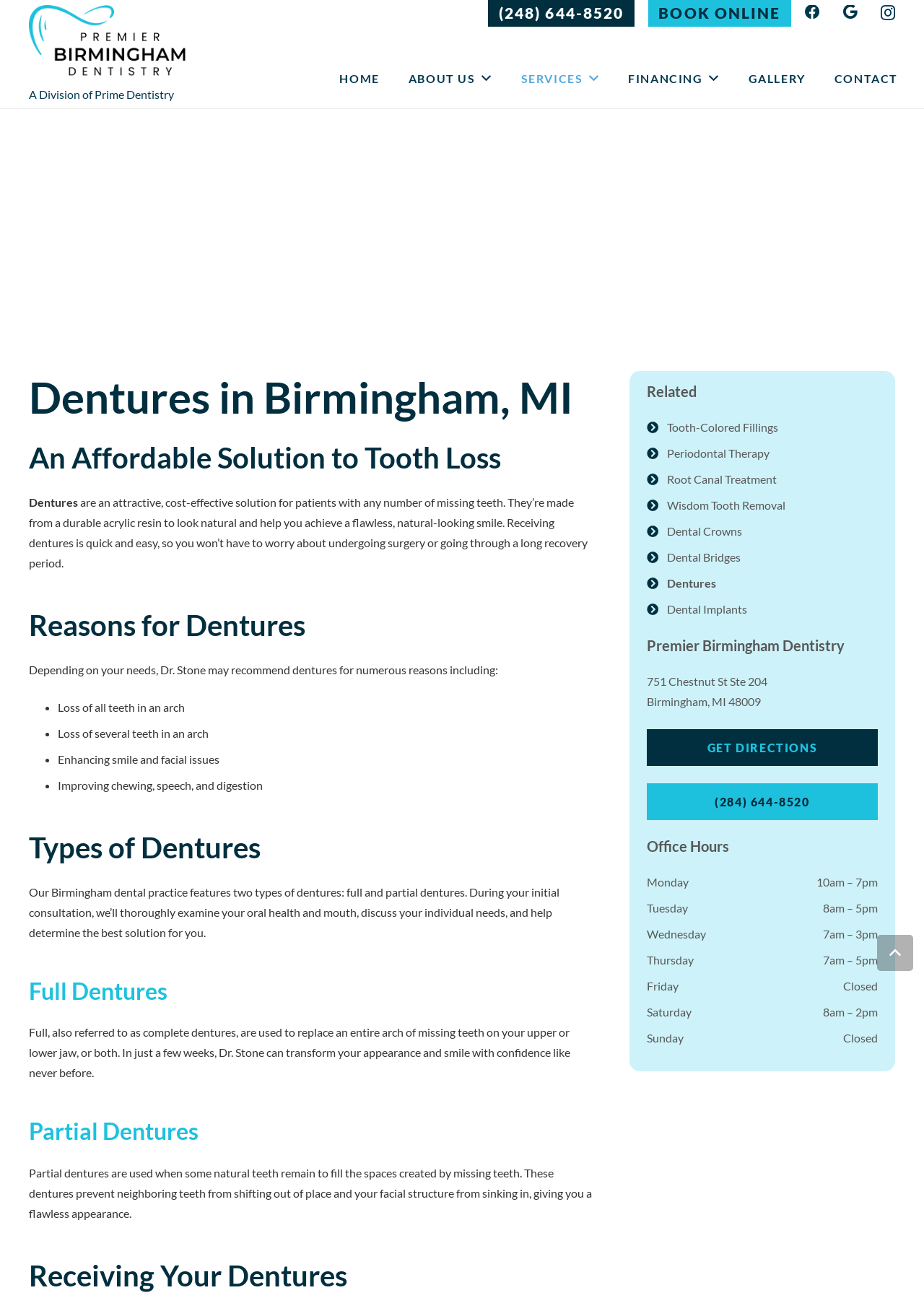Please identify the bounding box coordinates of the clickable area that will fulfill the following instruction: "Get directions to the office". The coordinates should be in the format of four float numbers between 0 and 1, i.e., [left, top, right, bottom].

[0.7, 0.556, 0.95, 0.584]